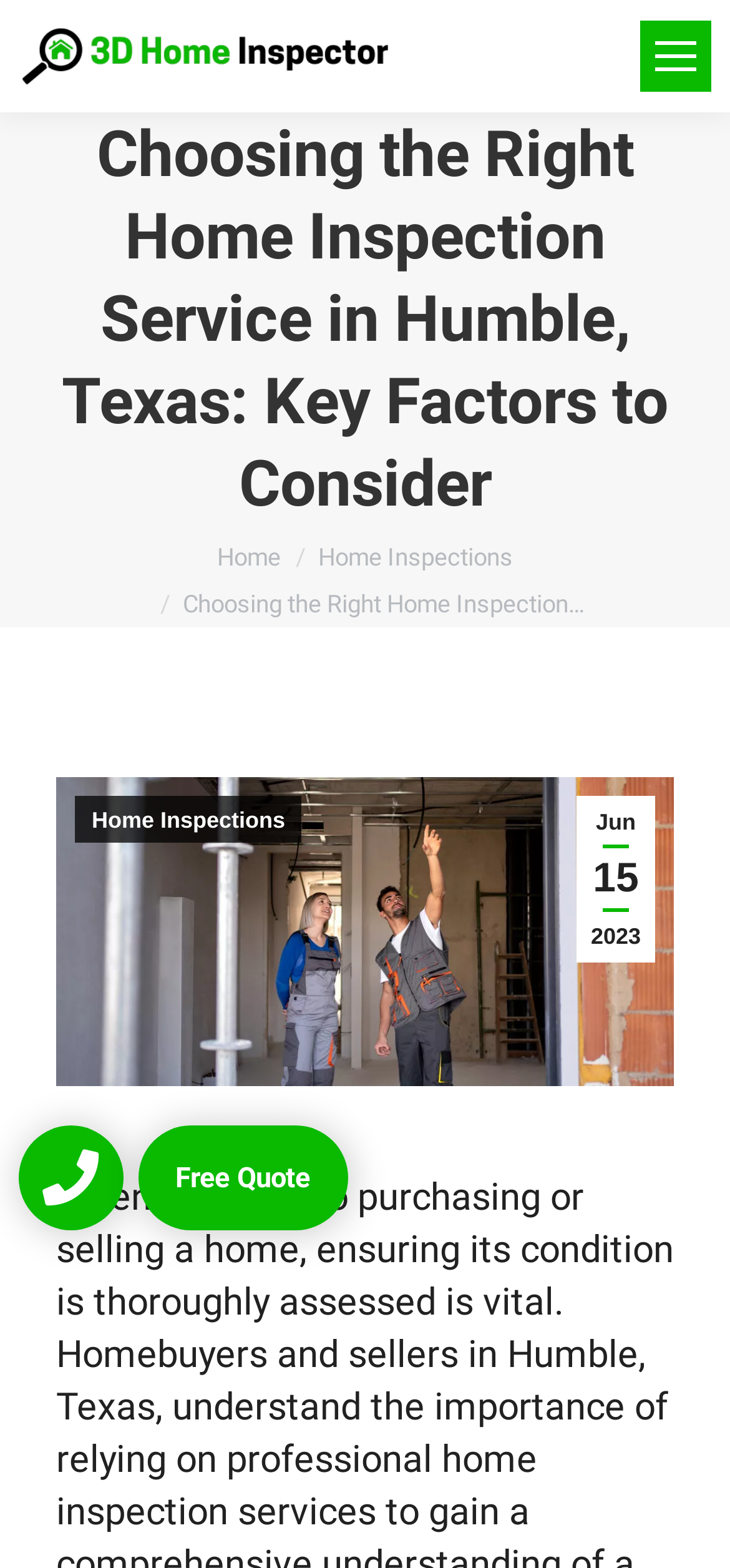Create an elaborate caption for the webpage.

The webpage is about professional home inspection services in Humble, Texas. At the top right corner, there is a mobile menu icon. Next to it, on the top left, is a link to the company's homepage, "3d Home Inspector - Home Inspections", accompanied by an image with the same name.

Below the top navigation, there is a heading that reads "Choosing the Right Home Inspection Service in Humble, Texas: Key Factors to Consider". Underneath this heading, there is a breadcrumb trail indicating the current page, with links to "Home" and "Home Inspections".

The main content of the page is a section that discusses the importance of choosing the right home inspection service. This section includes a brief summary of an article, with links to the full article dated "Jun 15 2023" and a category "Home Inspections". There is also an image accompanying this section.

At the bottom of the page, there is a "Go to Top" link on the right side, accompanied by an image. On the left side, there are two buttons: "Call action" with a phone number and "Free Quote".